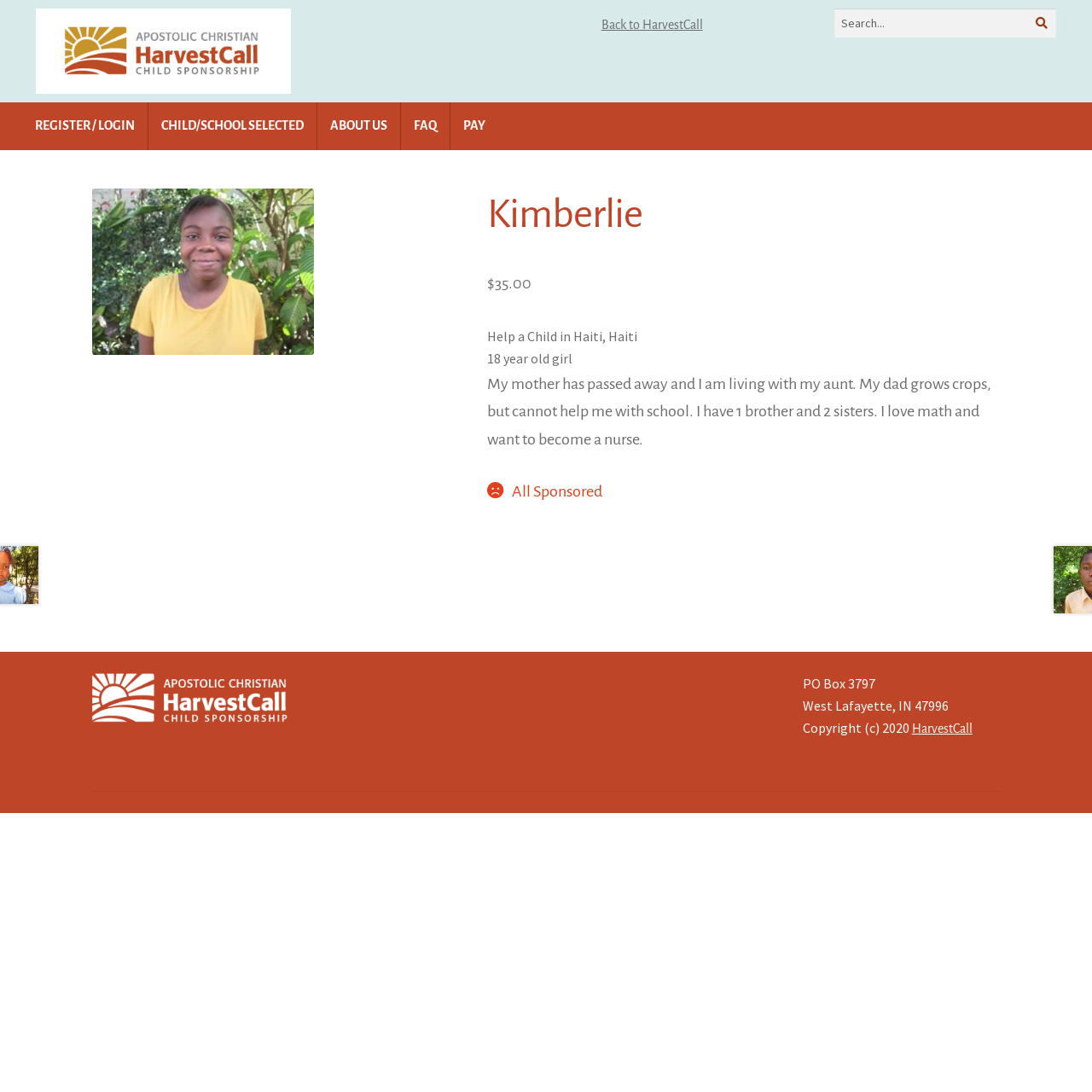Please use the details from the image to answer the following question comprehensively:
What is the address of HarvestCall?

The address of HarvestCall is obtained from the static text elements 'PO Box 3797', 'West Lafayette, IN 47996' which are located in the footer area of the webpage, providing contact information about HarvestCall.